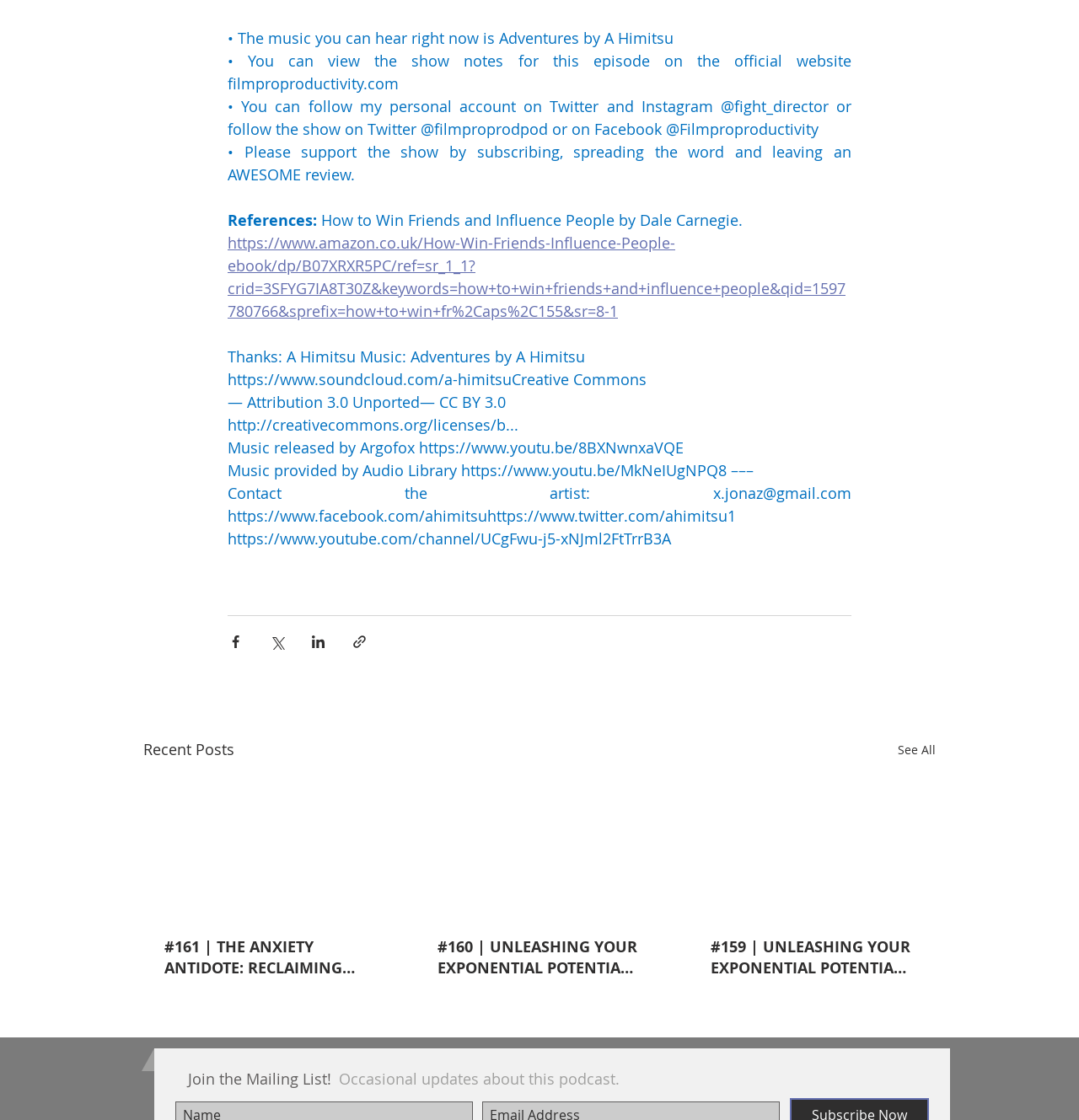Analyze the image and provide a detailed answer to the question: What is the email address to contact the artist?

The email address to contact the artist is provided as 'x.jonaz@gmail.com', as mentioned in the link 'x.jonaz@gmail.com' under the 'Contact the artist:' section.